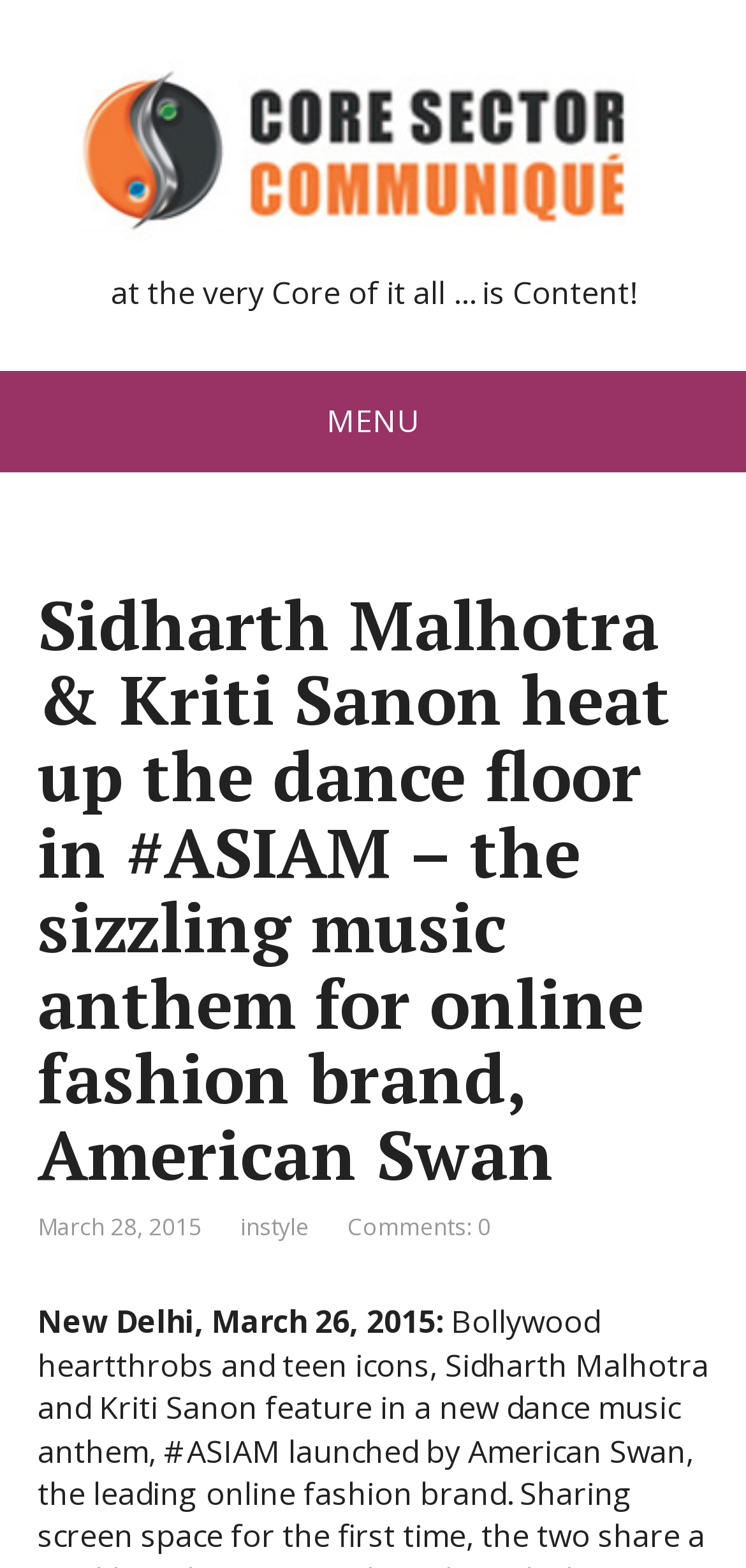What is the name of the online fashion brand?
Please provide a comprehensive answer to the question based on the webpage screenshot.

The webpage mentions 'American Swan' as the online fashion brand in the context of the music anthem #ASIAM, which suggests that American Swan is the brand associated with the music video.